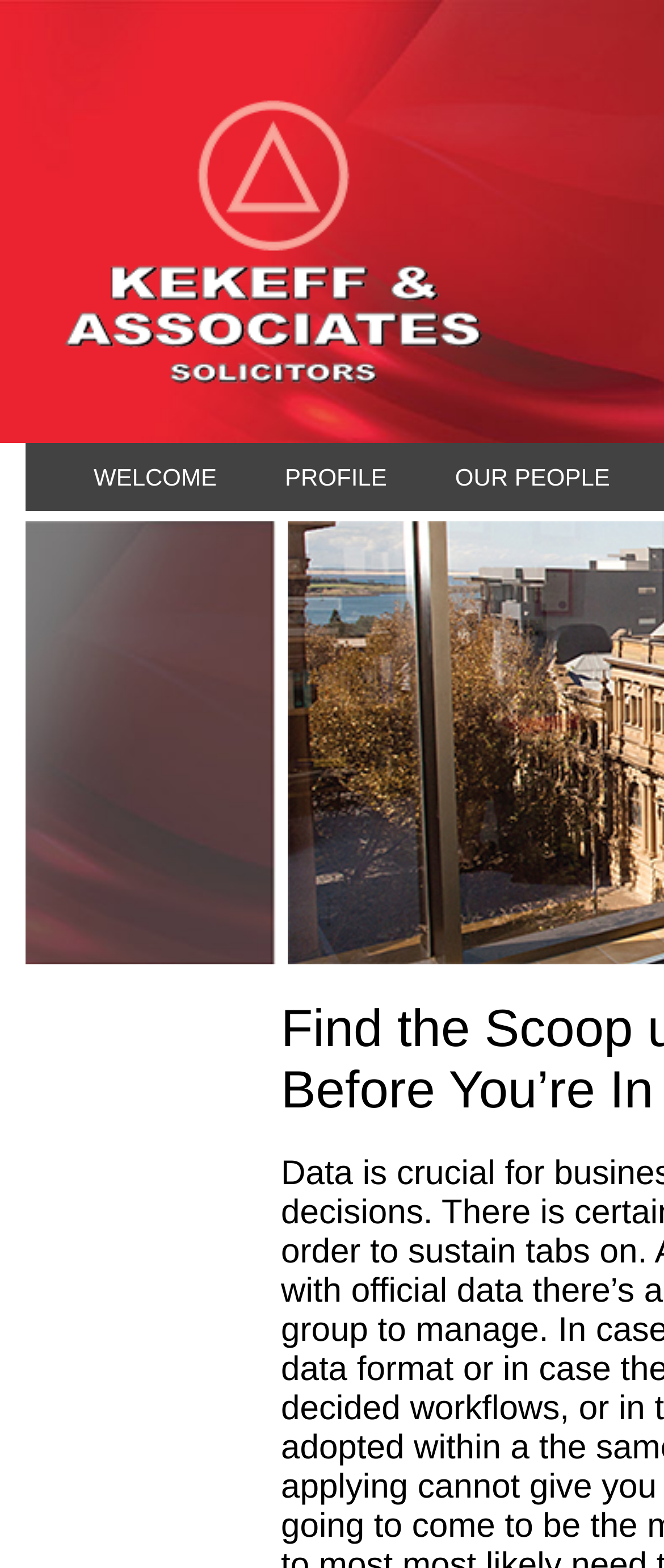Locate the bounding box of the UI element described by: "Our People" in the given webpage screenshot.

[0.634, 0.283, 0.97, 0.326]